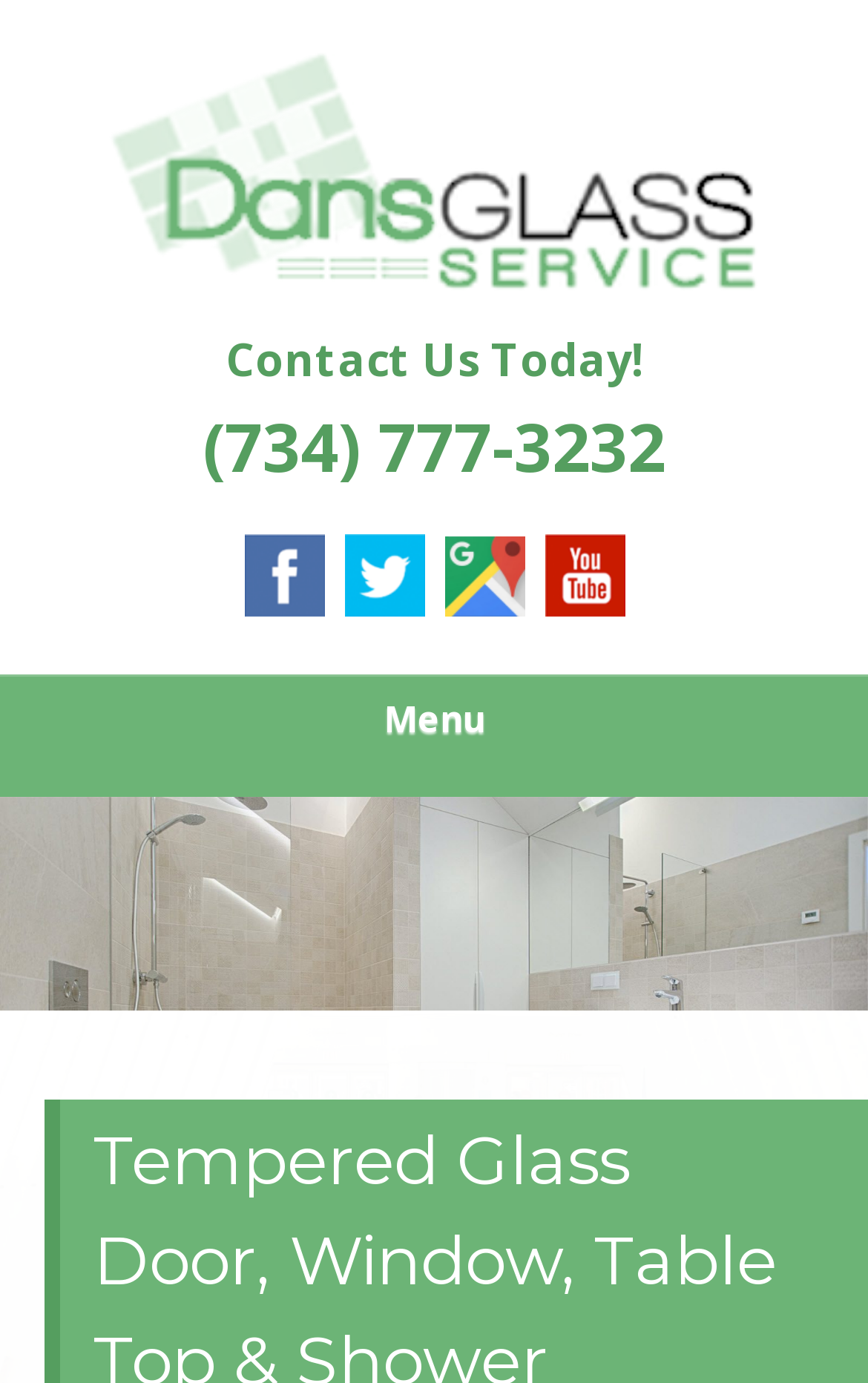Respond to the following query with just one word or a short phrase: 
What services does the company offer?

Glass & Mirror Services